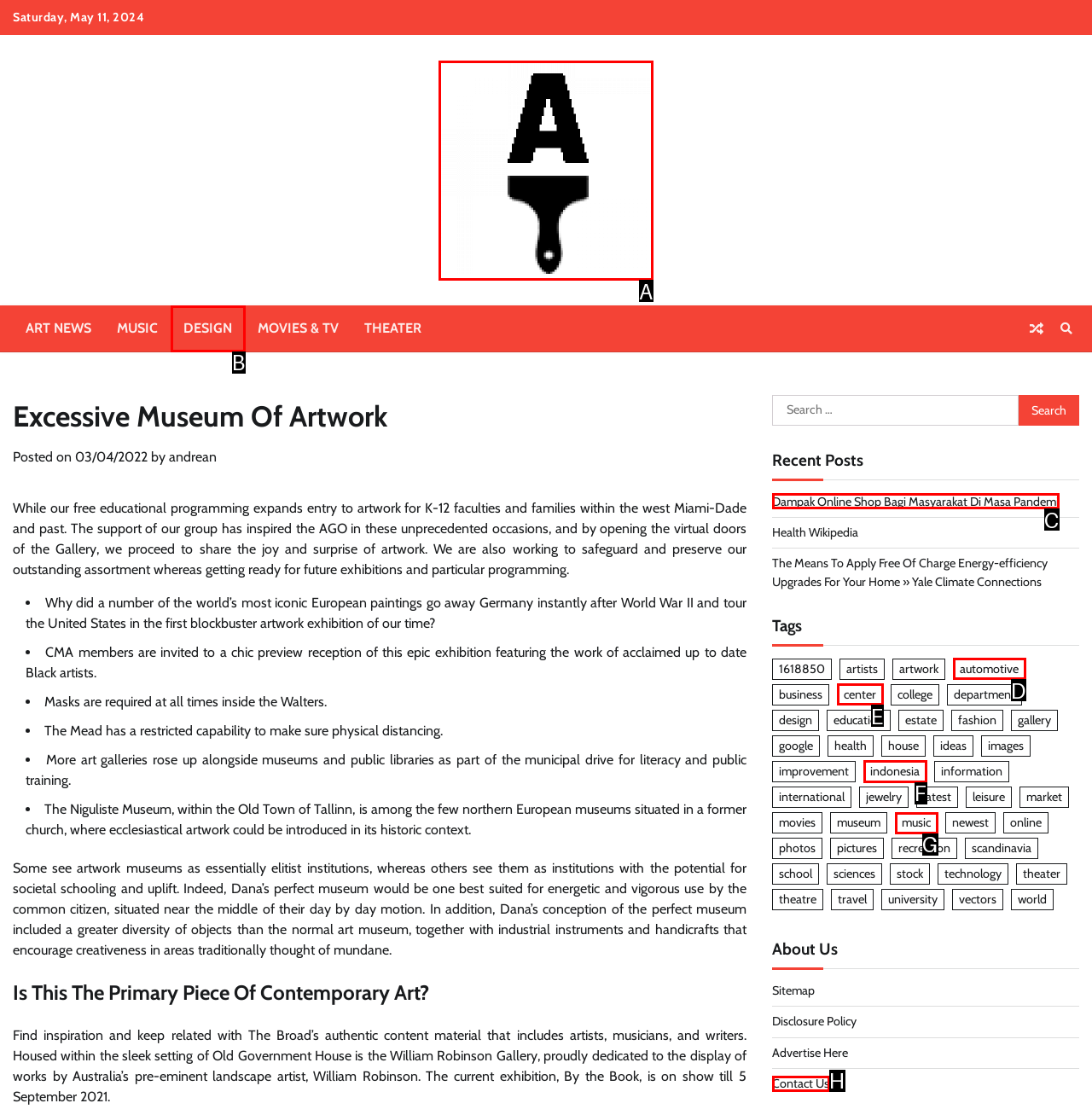Tell me the letter of the correct UI element to click for this instruction: Explore the museum. Answer with the letter only.

A